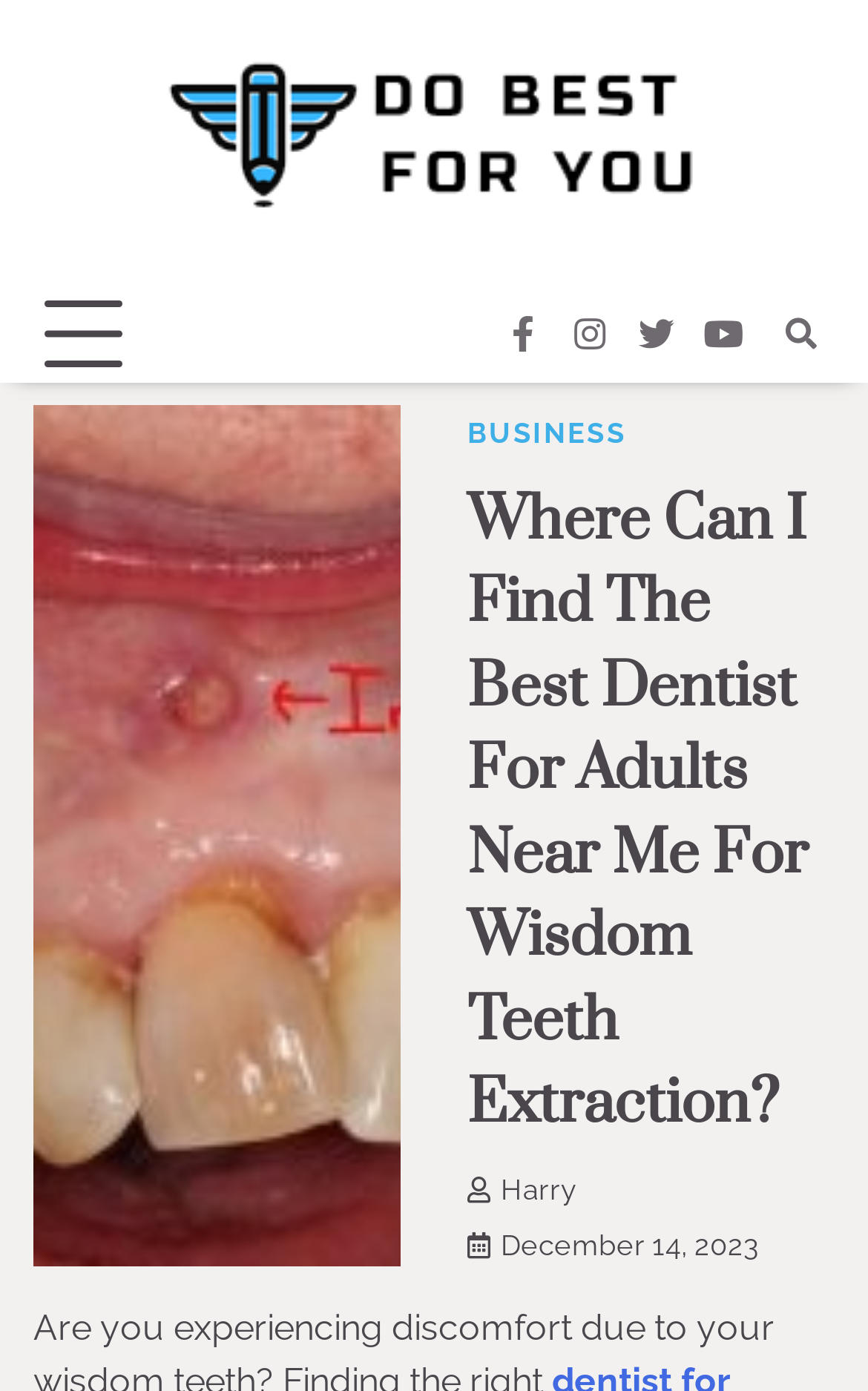Determine the bounding box coordinates of the area to click in order to meet this instruction: "Open the primary menu".

[0.051, 0.211, 0.141, 0.267]